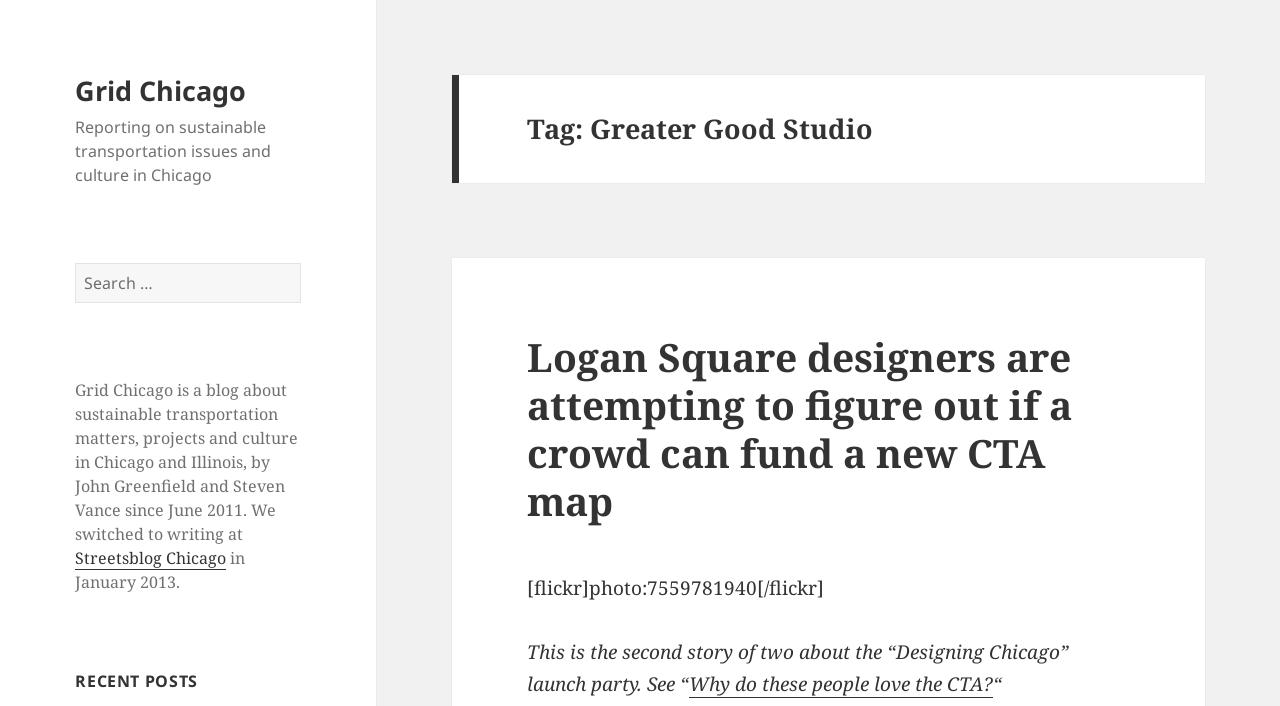Summarize the webpage in an elaborate manner.

The webpage is about Grid Chicago, a blog focused on sustainable transportation issues and culture in Chicago. At the top, there is a link to Grid Chicago, followed by a brief description of the blog's content. Below this, there is a search bar with a search button to the right. 

To the right of the search bar, there is a block of text that provides more information about Grid Chicago, including its history and the authors behind it. This text is followed by a link to Streetsblog Chicago.

Below this section, there is a heading titled "RECENT POSTS". Under this heading, there are several article summaries, each with a heading and a brief description. The first article is about a crowd-funded CTA map, and it includes a link to the full article. Below this, there is an image, likely a photo from Flickr, and a brief text snippet. The second article is titled "Why do these people love the CTA?" and includes a link to the full article.

In total, there are 2 links at the top, 1 search bar, 1 search button, 7 headings, 7 blocks of static text, and 4 links to articles.